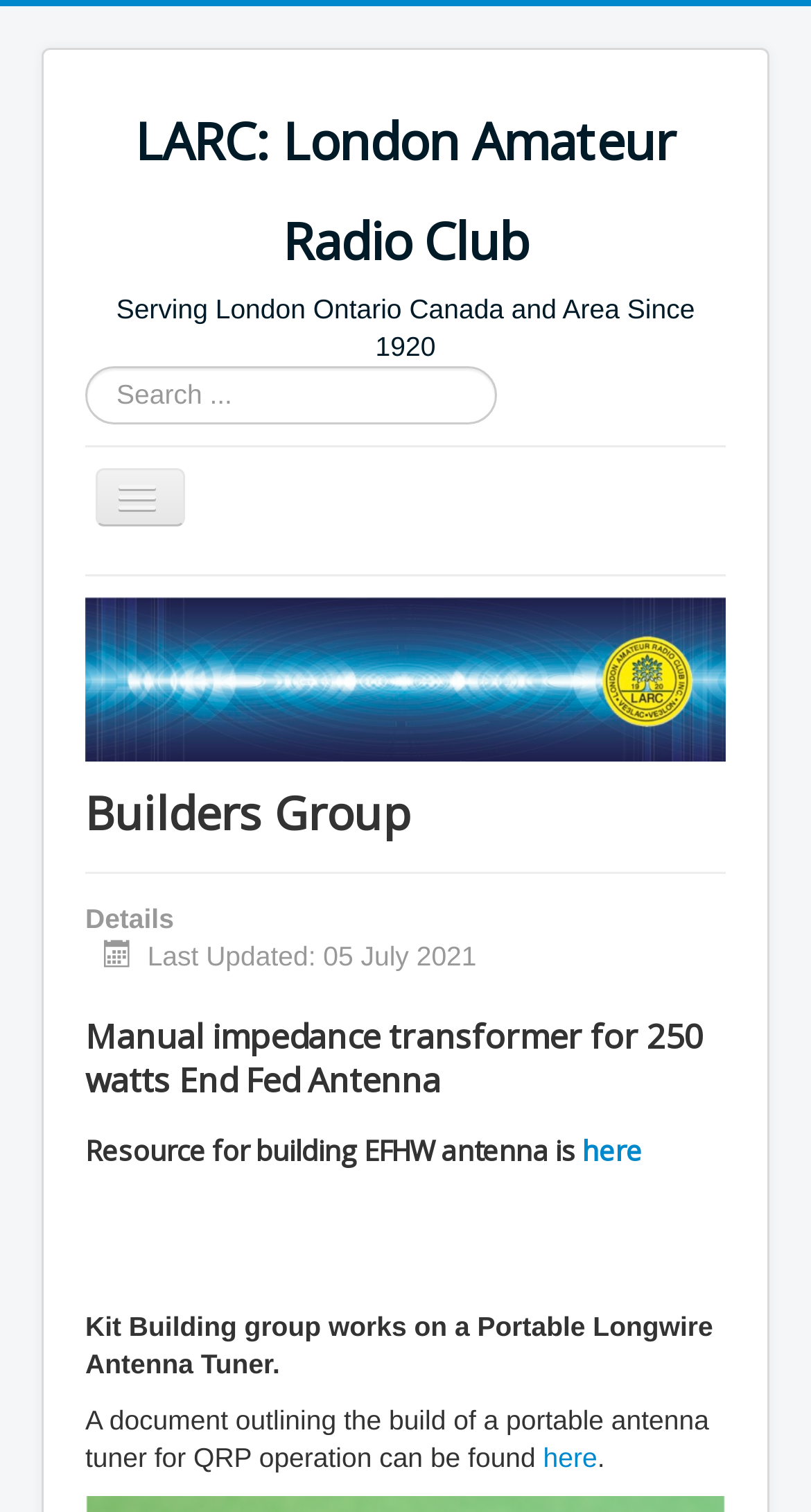Please identify the bounding box coordinates of the clickable area that will fulfill the following instruction: "Learn about HF". The coordinates should be in the format of four float numbers between 0 and 1, i.e., [left, top, right, bottom].

[0.105, 0.422, 0.895, 0.467]